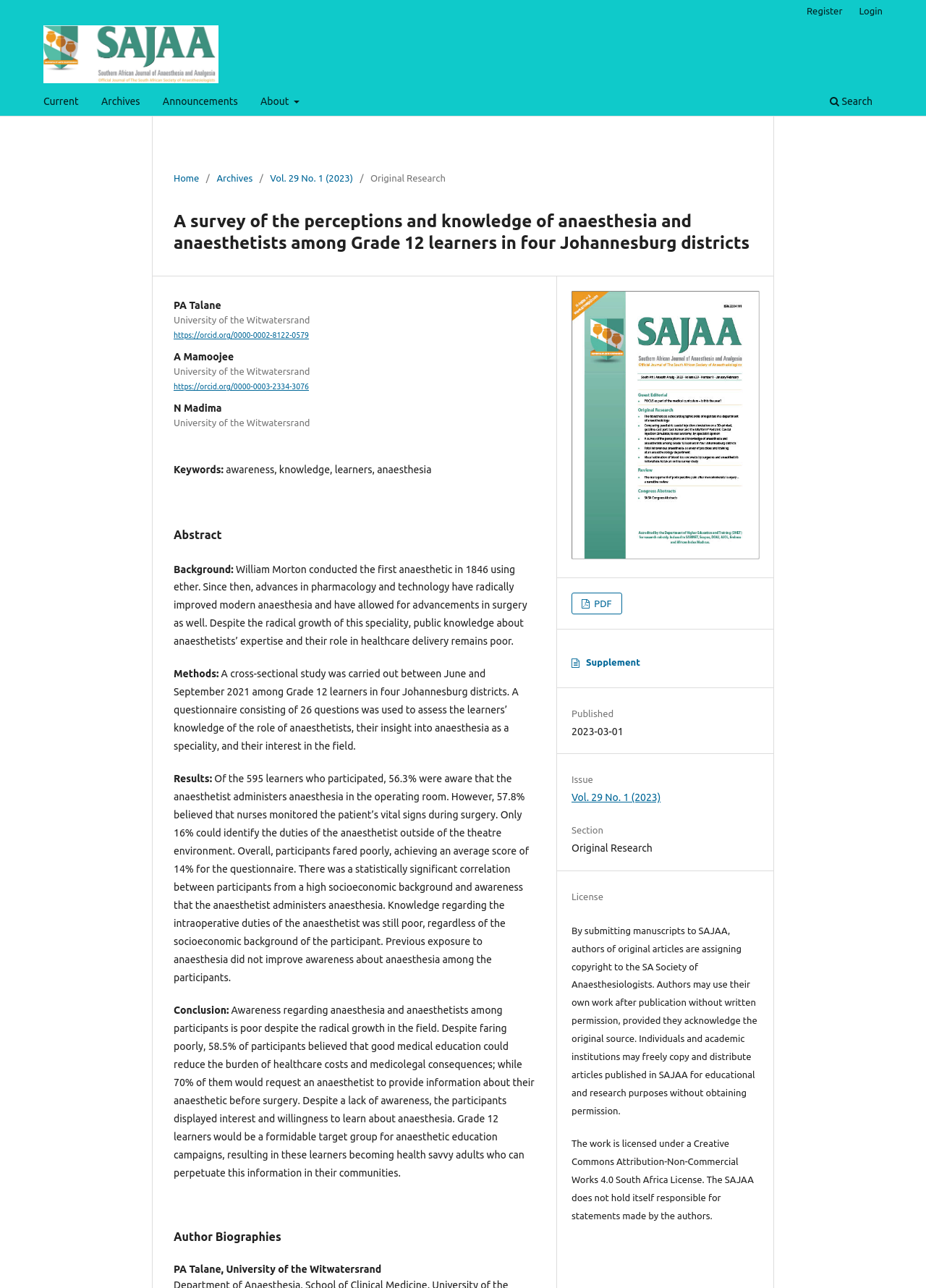Consider the image and give a detailed and elaborate answer to the question: 
What is the result of the research?

The result of the research is obtained from the static text element with the text 'Of the 595 learners who participated, 56.3% were aware that the anaesthetist administers anaesthesia in the operating room. However, 57.8% believed that nurses monitored the patient’s vital signs during surgery. Only 16% could identify the duties of the anaesthetist outside of the theatre environment. Overall, participants fared poorly, achieving an average score of 14% for the questionnaire.' which is located under the heading 'Results'.